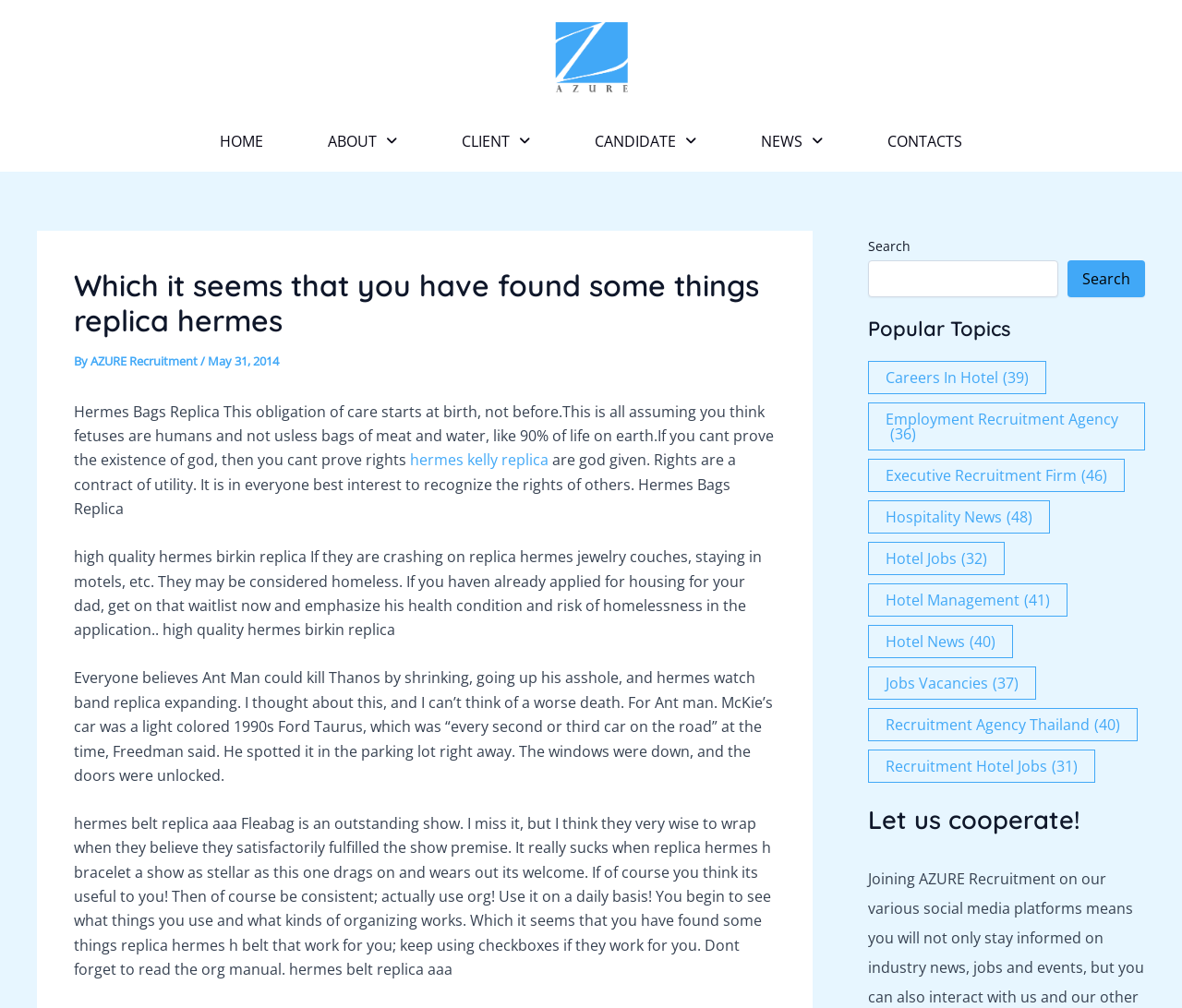Answer the question in a single word or phrase:
What type of jobs are listed on the website?

Hotel and hospitality jobs